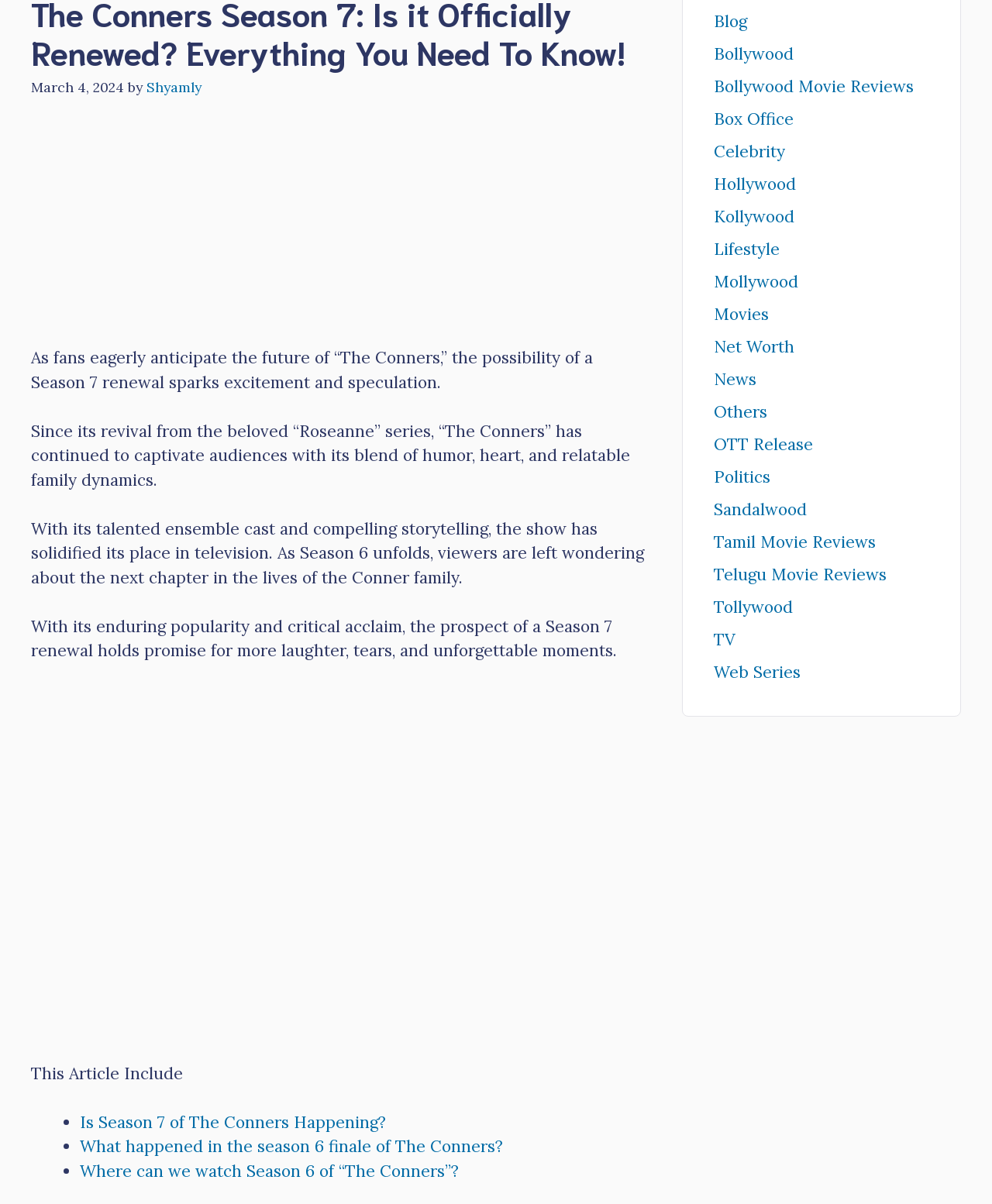Please determine the bounding box coordinates for the element with the description: "Careers".

None